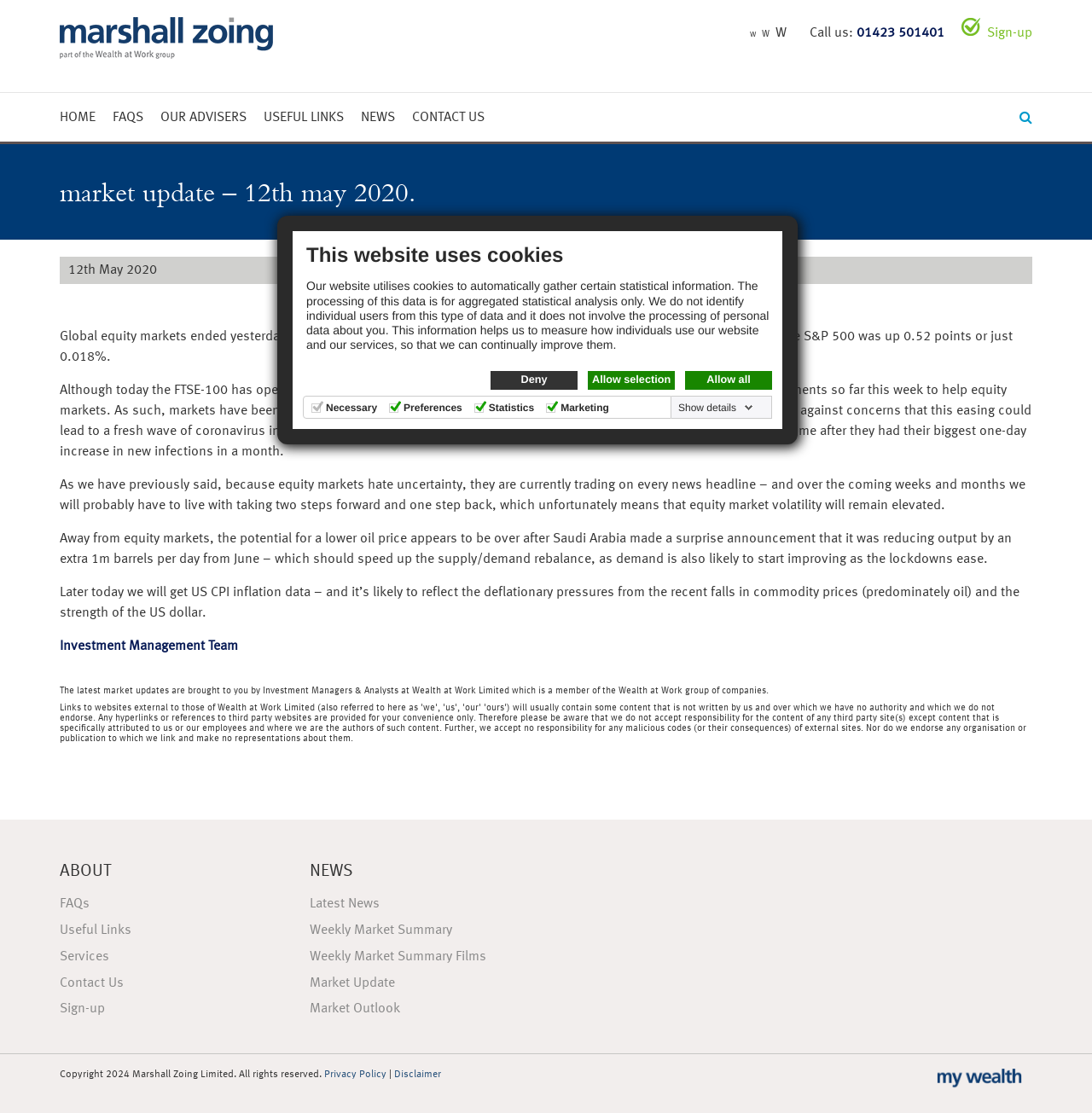Please provide a detailed answer to the question below by examining the image:
What is the link at the top right corner of the webpage?

I found the answer by looking at the link at the top right corner of the webpage which has the text 'Sign-up'.